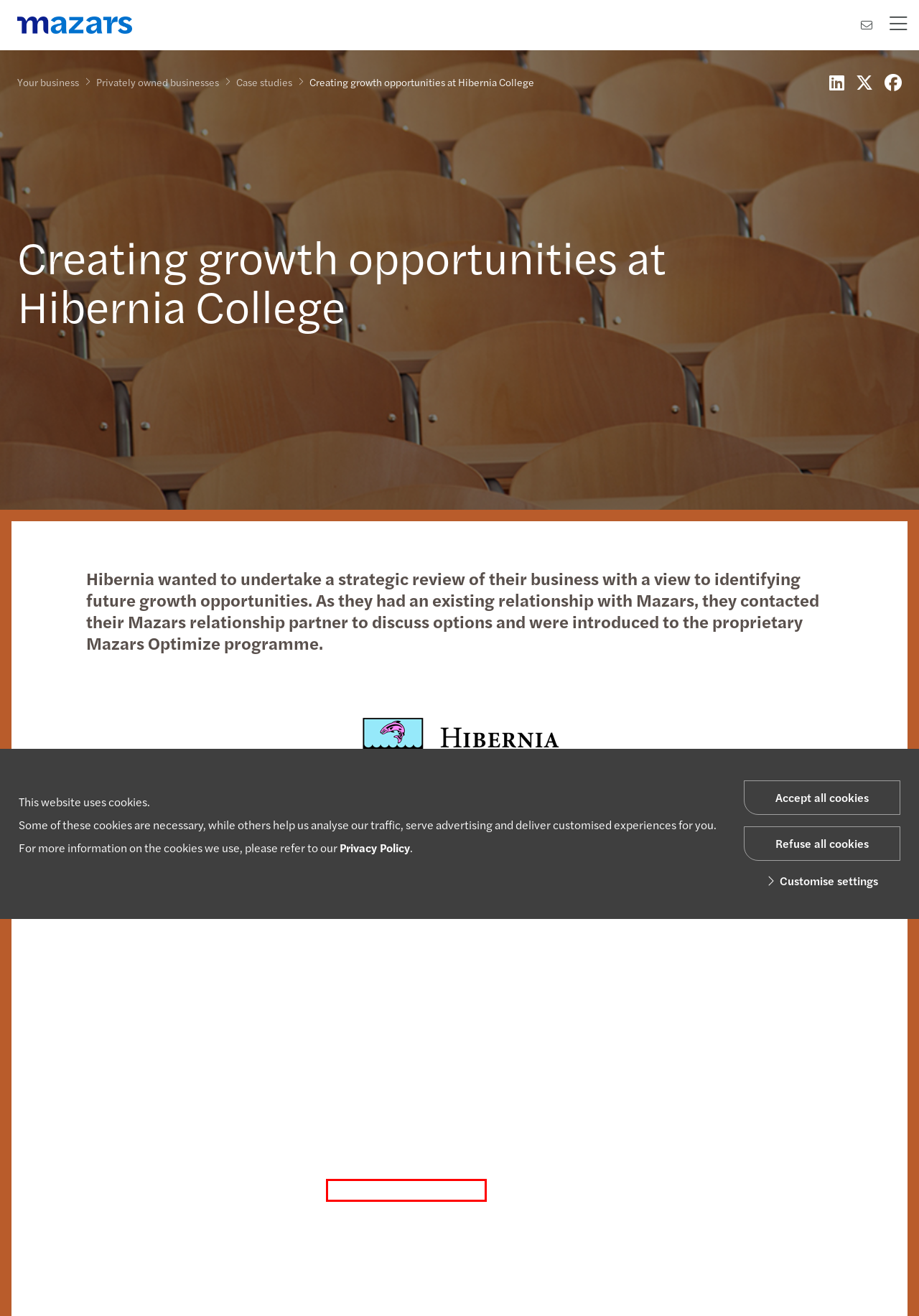A screenshot of a webpage is given, featuring a red bounding box around a UI element. Please choose the webpage description that best aligns with the new webpage after clicking the element in the bounding box. These are the descriptions:
A. Data and privacy - Mazars Group
B. 10th anniversary of the EU audit reform | European Capital Markets Institute (ECMI)
C. Home - Hibernia College
D. Whistleblowing and complaint forms - Mazars Group
E. Enquiry form - Mazars Group
F. Accessibility - Mazars Group
G. Banking: crisis, what crisis? | Let's talk financial services - Mazars
H. Careers at Mazars

C